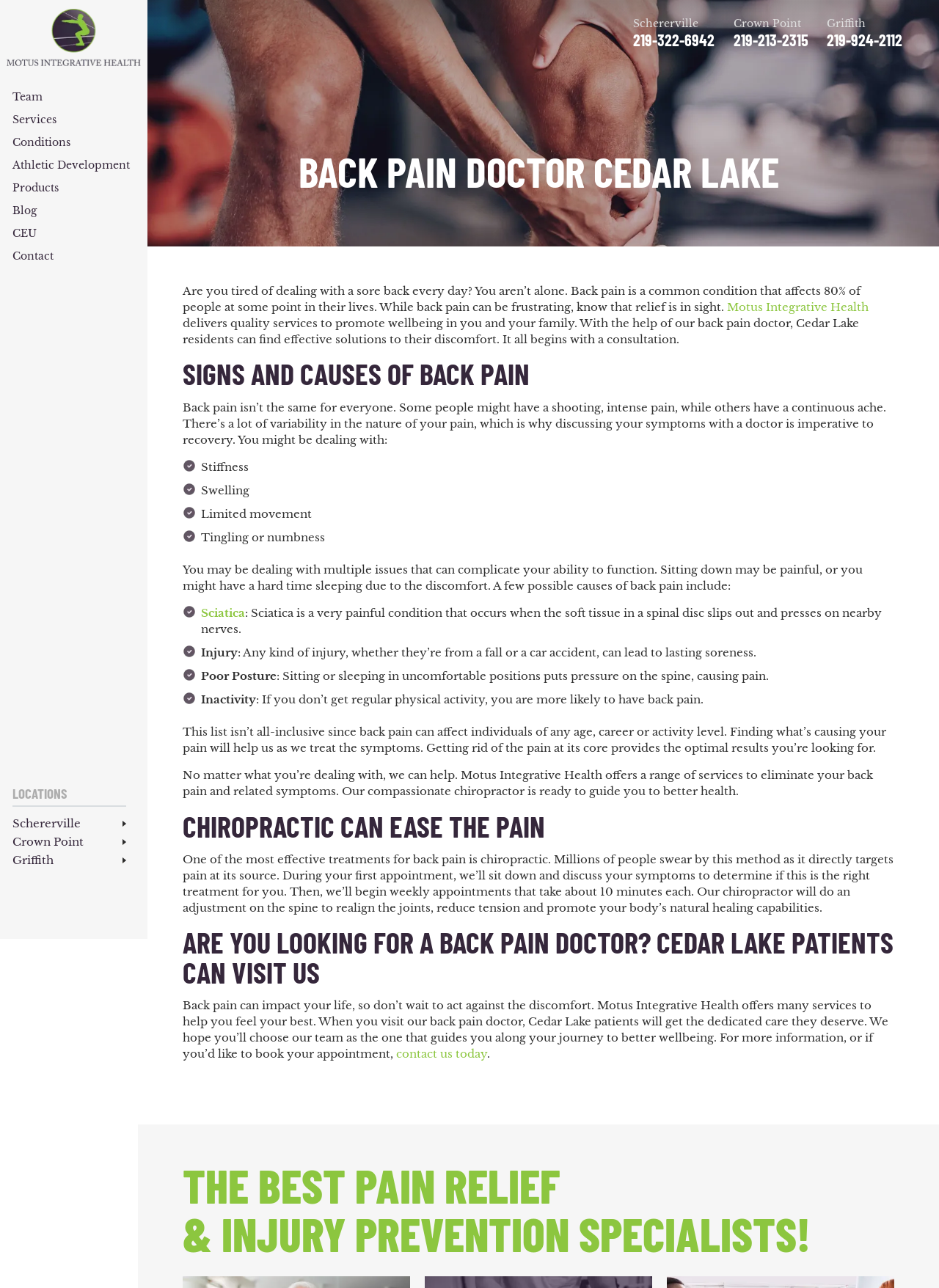Identify the bounding box coordinates of the specific part of the webpage to click to complete this instruction: "Visit the 'Blog' page".

[0.013, 0.159, 0.15, 0.171]